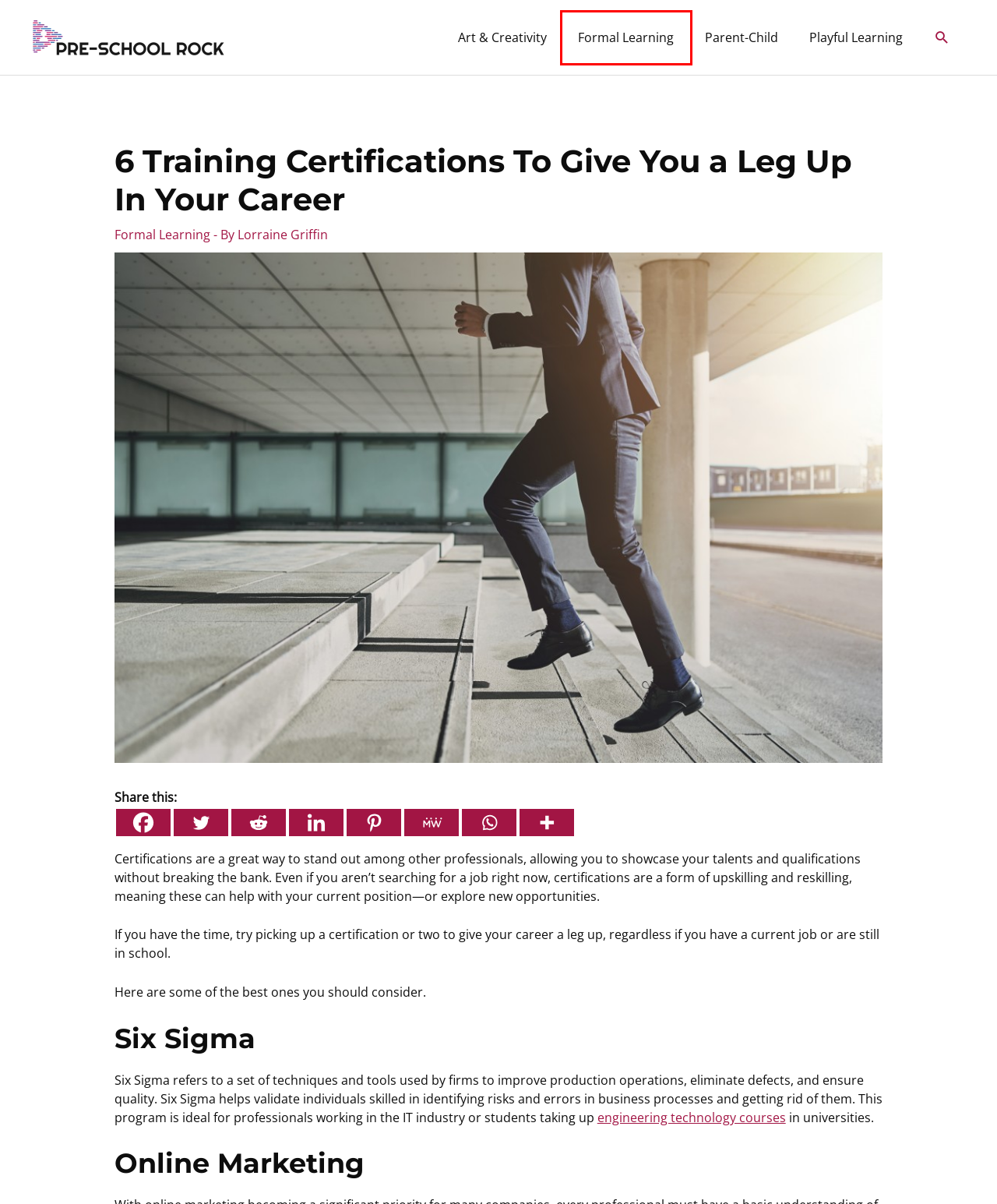Given a screenshot of a webpage with a red bounding box around an element, choose the most appropriate webpage description for the new page displayed after clicking the element within the bounding box. Here are the candidates:
A. Formal Learning Archives - Pre-School Rock
B. Southwestern Oklahoma State University | SWOSU
C. Playful Learning Archives - Pre-School Rock
D. 3 ways your preschooler will benefit from karate - Pre-School Rock
E. Pre-School Rock: Playful Learning & Formal Education
F. Art & Creativity Archives - Pre-School Rock
G. Why Singapore Students Are World-class - Pre-School Rock
H. Parent-Child Archives - Pre-School Rock

A